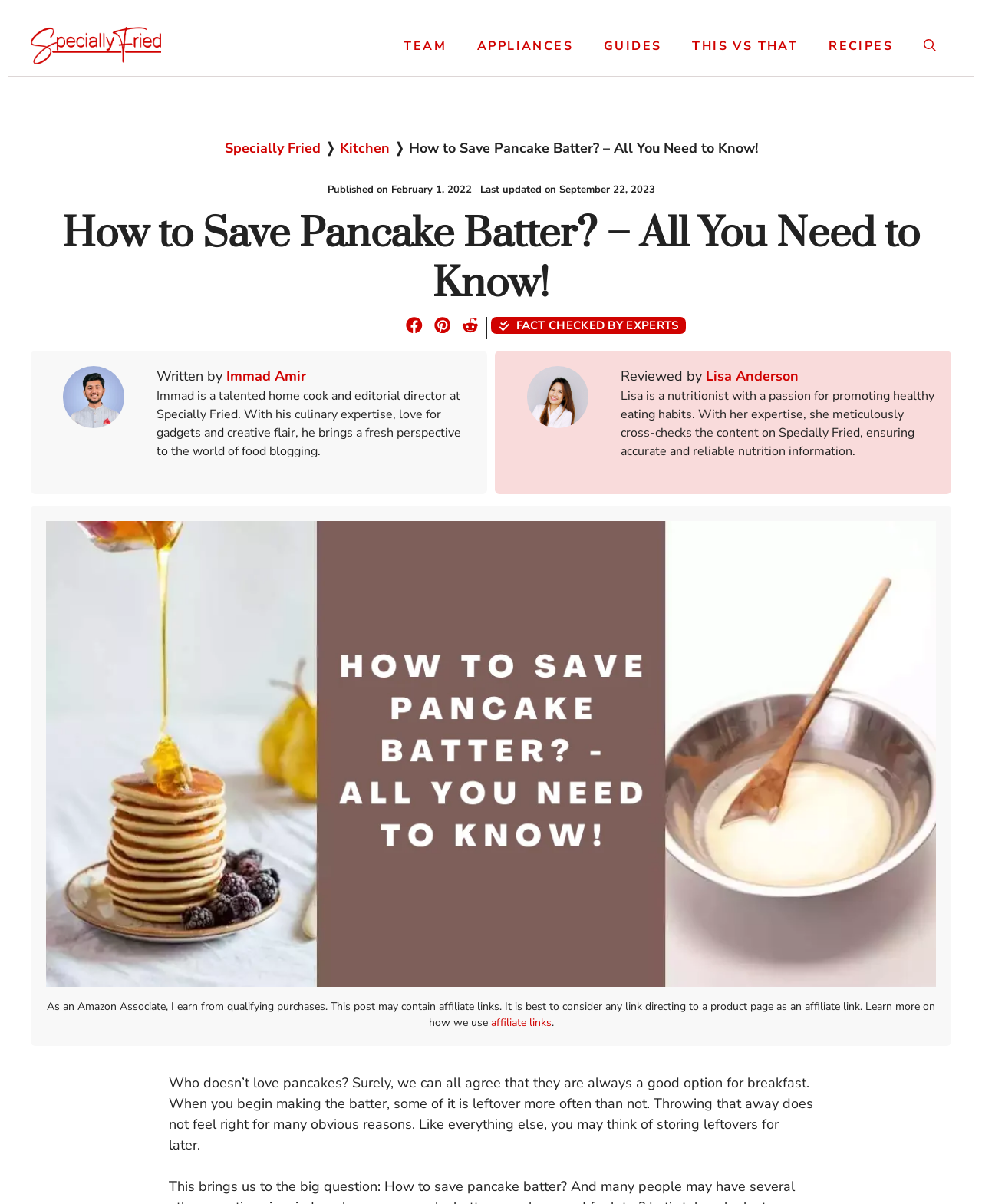Please identify the bounding box coordinates of the element on the webpage that should be clicked to follow this instruction: "Click on the 'affiliate links' link". The bounding box coordinates should be given as four float numbers between 0 and 1, formatted as [left, top, right, bottom].

[0.5, 0.843, 0.561, 0.855]